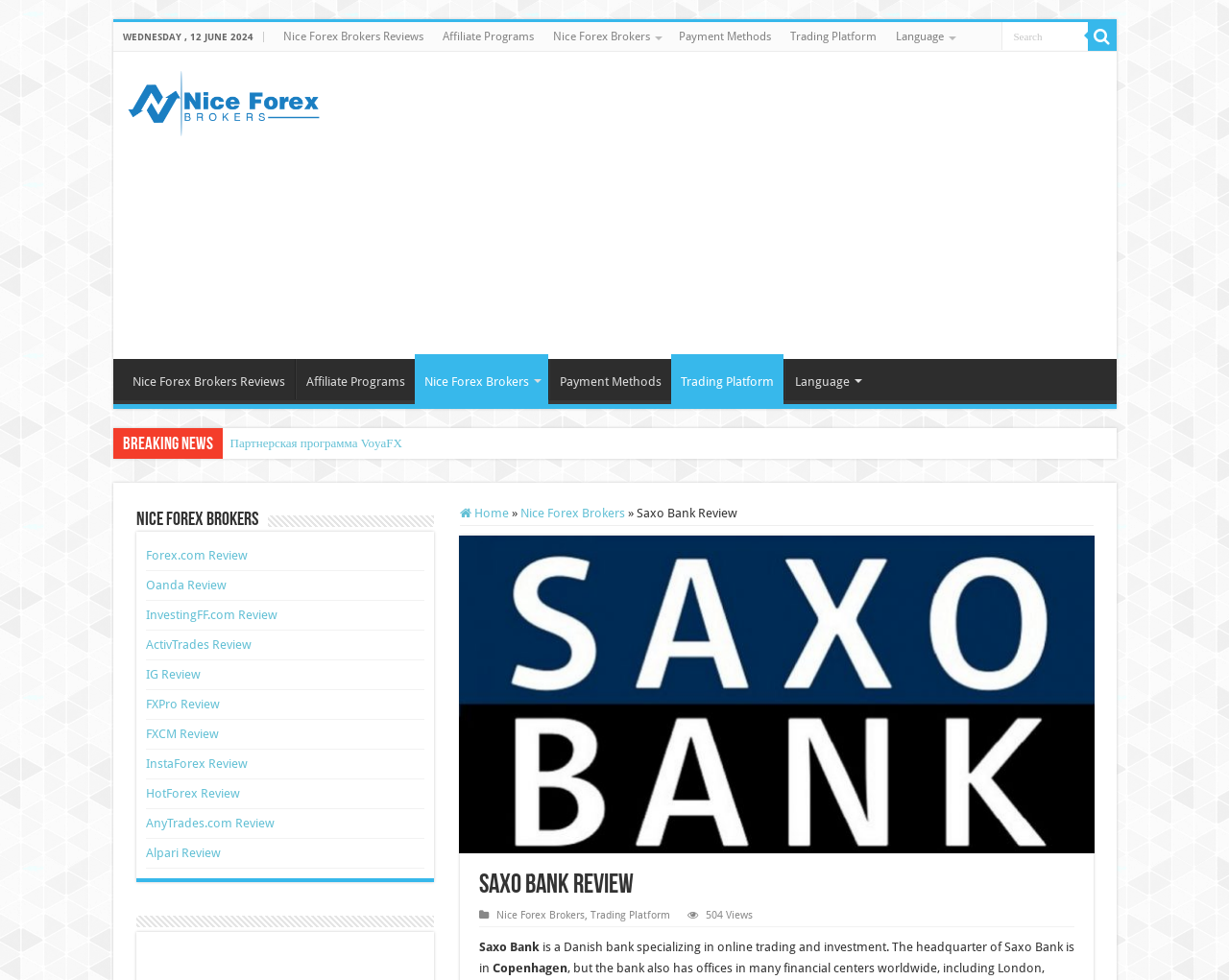What is the name of the website that is reviewing Saxo Bank?
Answer the question with a single word or phrase derived from the image.

NiceForexBrokers.com